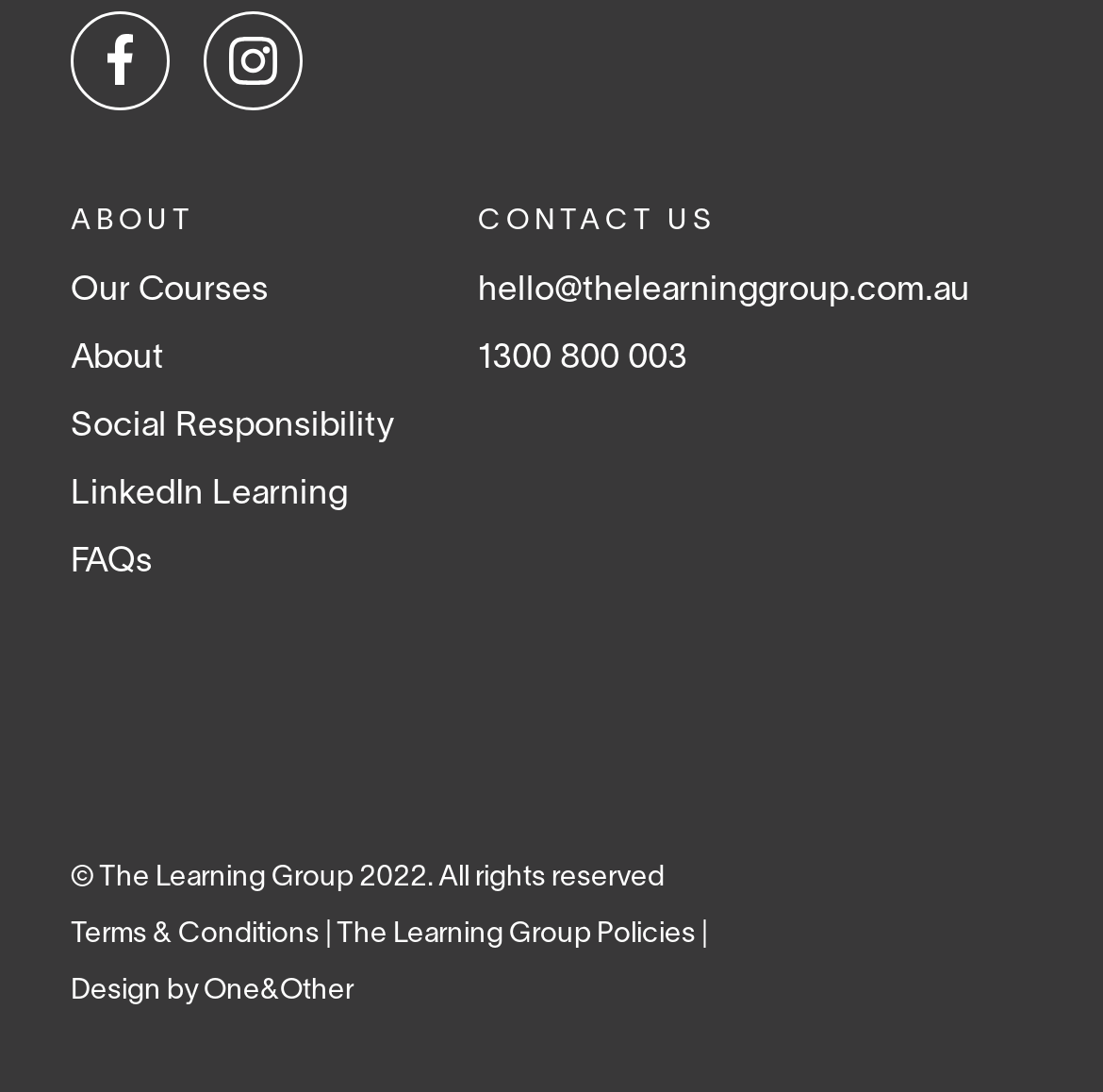Find the bounding box coordinates for the element that must be clicked to complete the instruction: "Click on the ABOUT link". The coordinates should be four float numbers between 0 and 1, indicated as [left, top, right, bottom].

[0.064, 0.178, 0.382, 0.23]